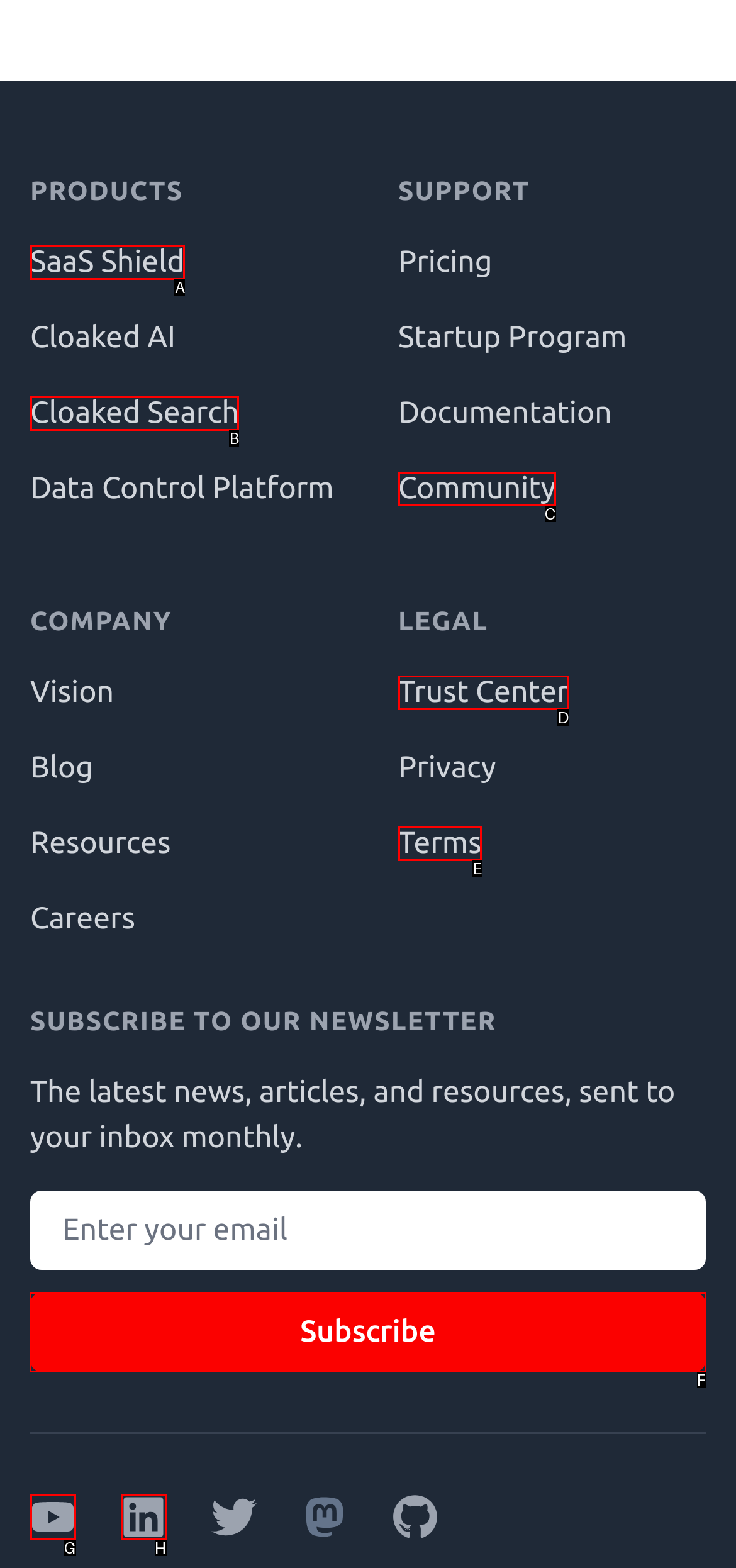Specify the letter of the UI element that should be clicked to achieve the following: Subscribe to the newsletter
Provide the corresponding letter from the choices given.

F